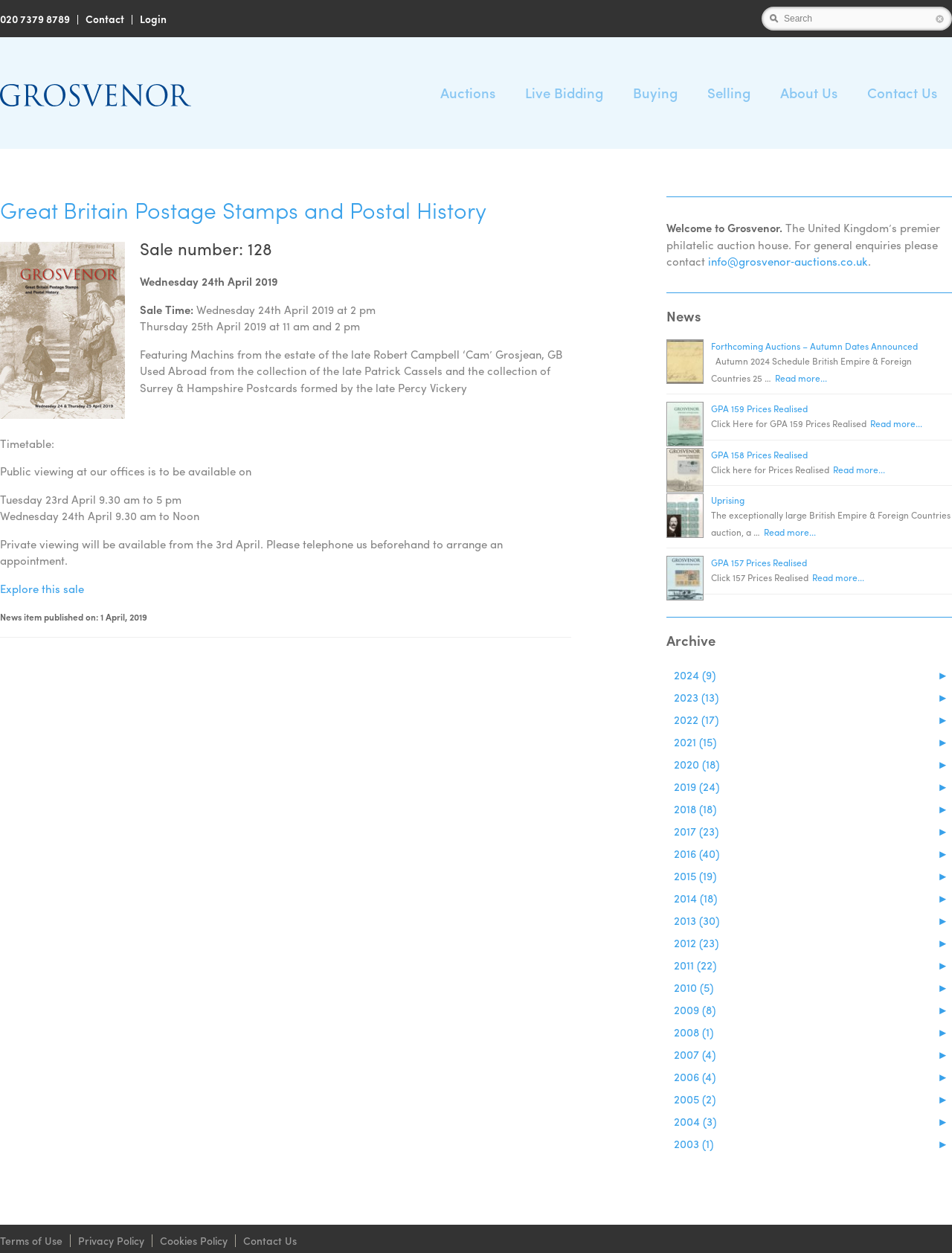How many news items are displayed on the webpage?
Please use the image to deliver a detailed and complete answer.

The number of news items can be counted by looking at the section 'News' on the webpage, which displays four news items with headings 'Forthcoming Auctions – Autumn Dates Announced', 'GPA 159 Prices Realised', 'GPA 158 Prices Realised', and 'Uprising'.